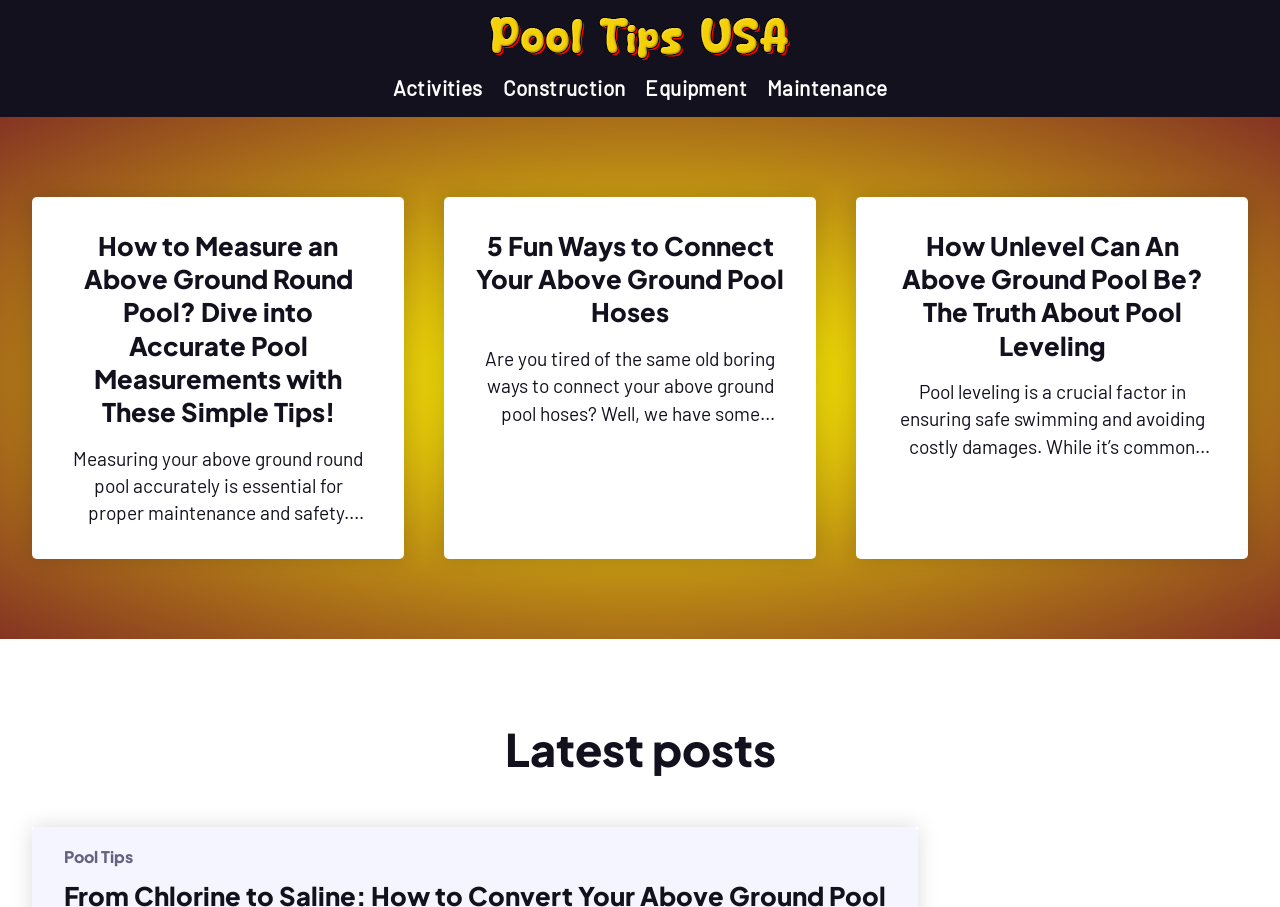Please answer the following question using a single word or phrase: 
What is the main topic of this webpage?

Pool Tips